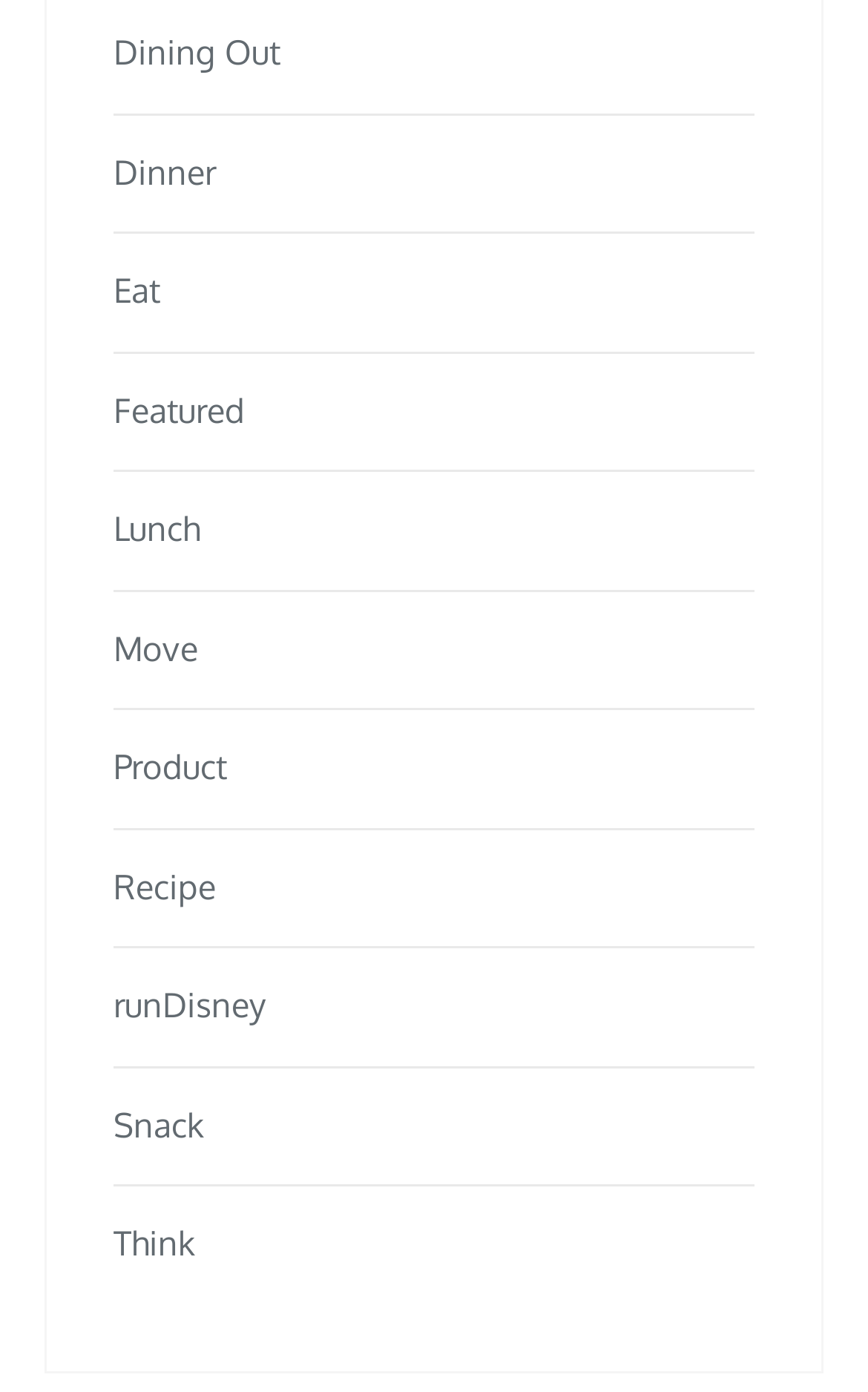What is the last link on the webpage?
Give a one-word or short phrase answer based on the image.

Think